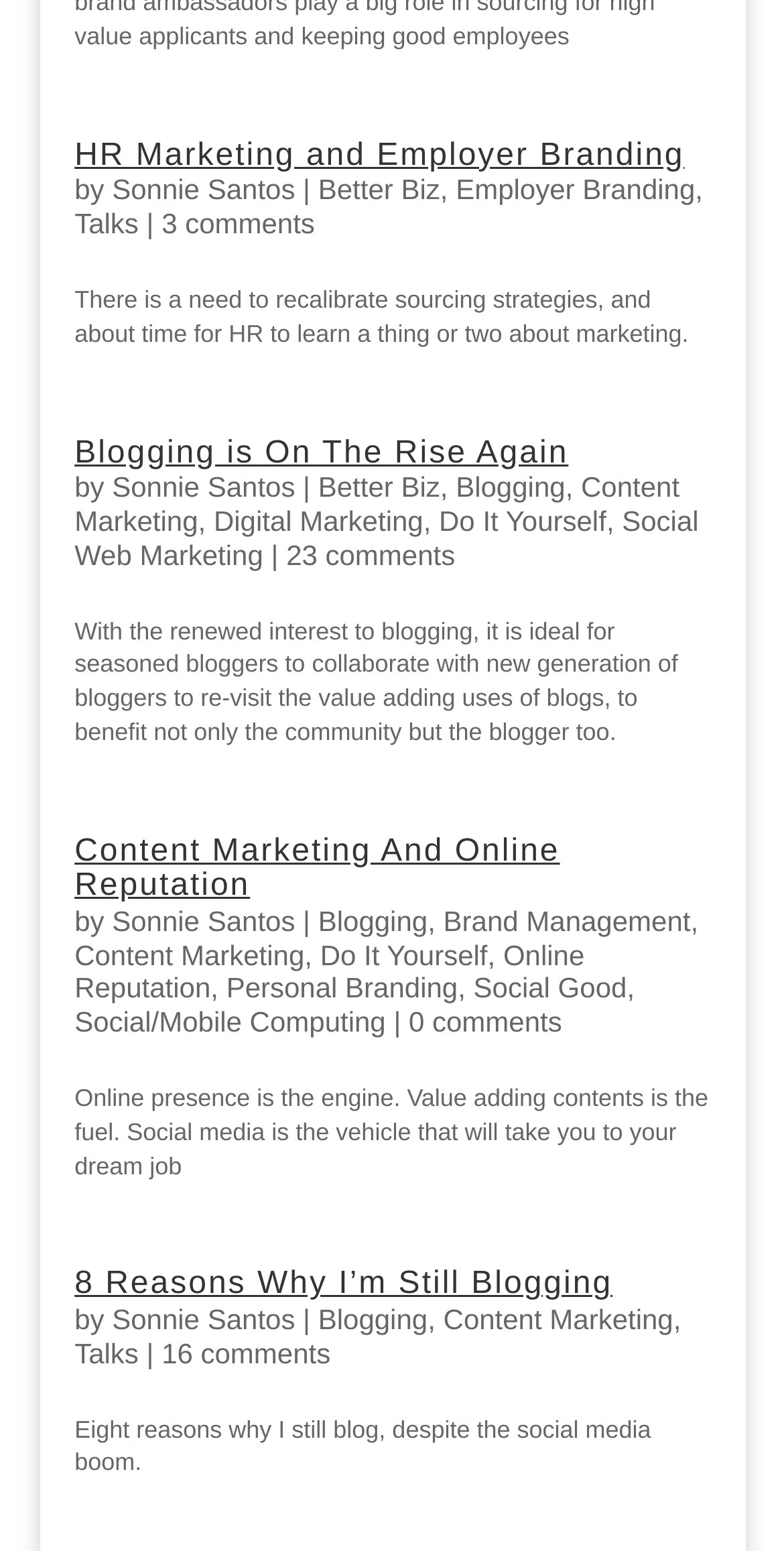Pinpoint the bounding box coordinates of the element that must be clicked to accomplish the following instruction: "Share on facebook". The coordinates should be in the format of four float numbers between 0 and 1, i.e., [left, top, right, bottom].

None